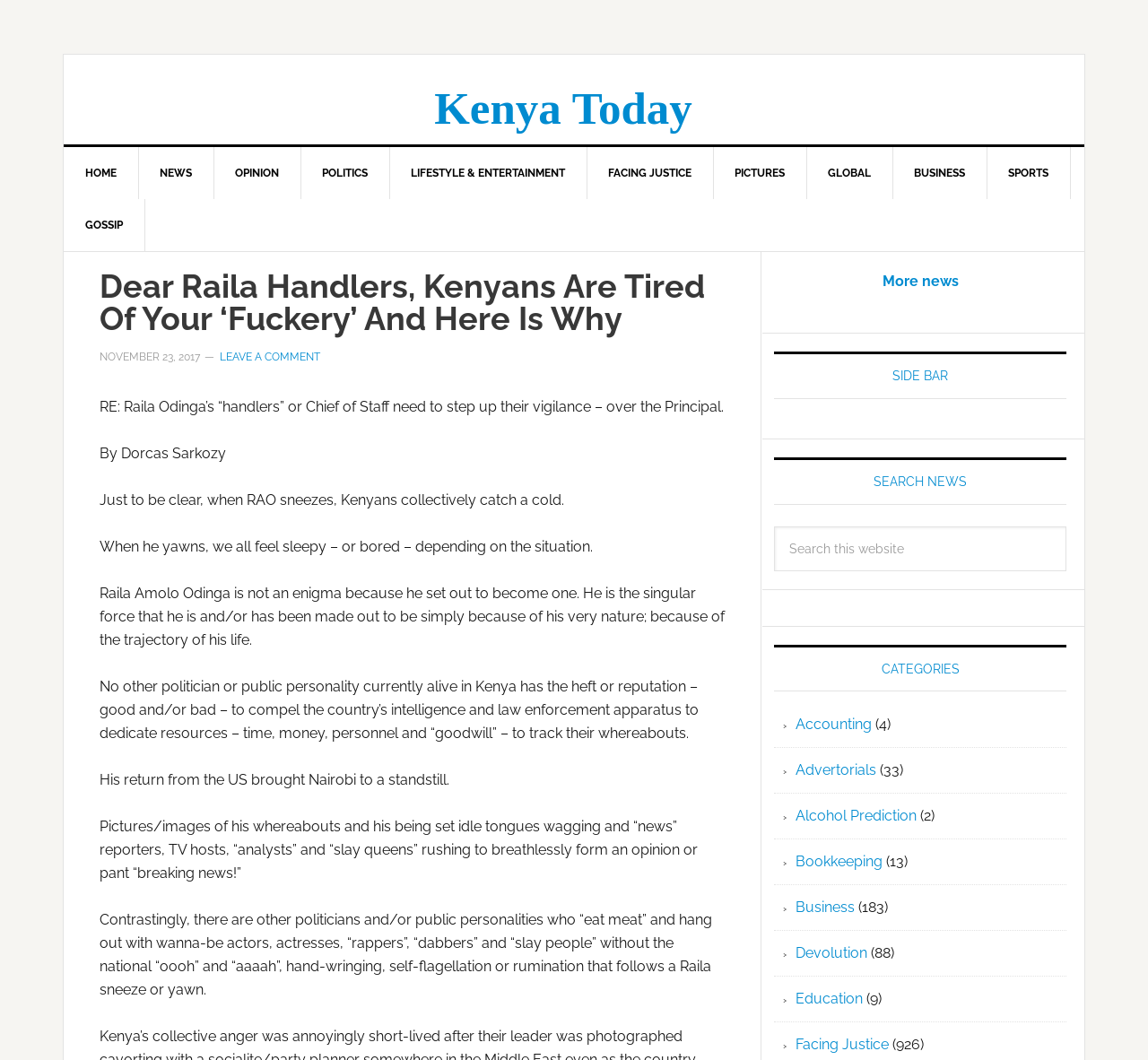Please identify the coordinates of the bounding box for the clickable region that will accomplish this instruction: "Click on the 'Facing Justice' category".

[0.693, 0.977, 0.774, 0.994]